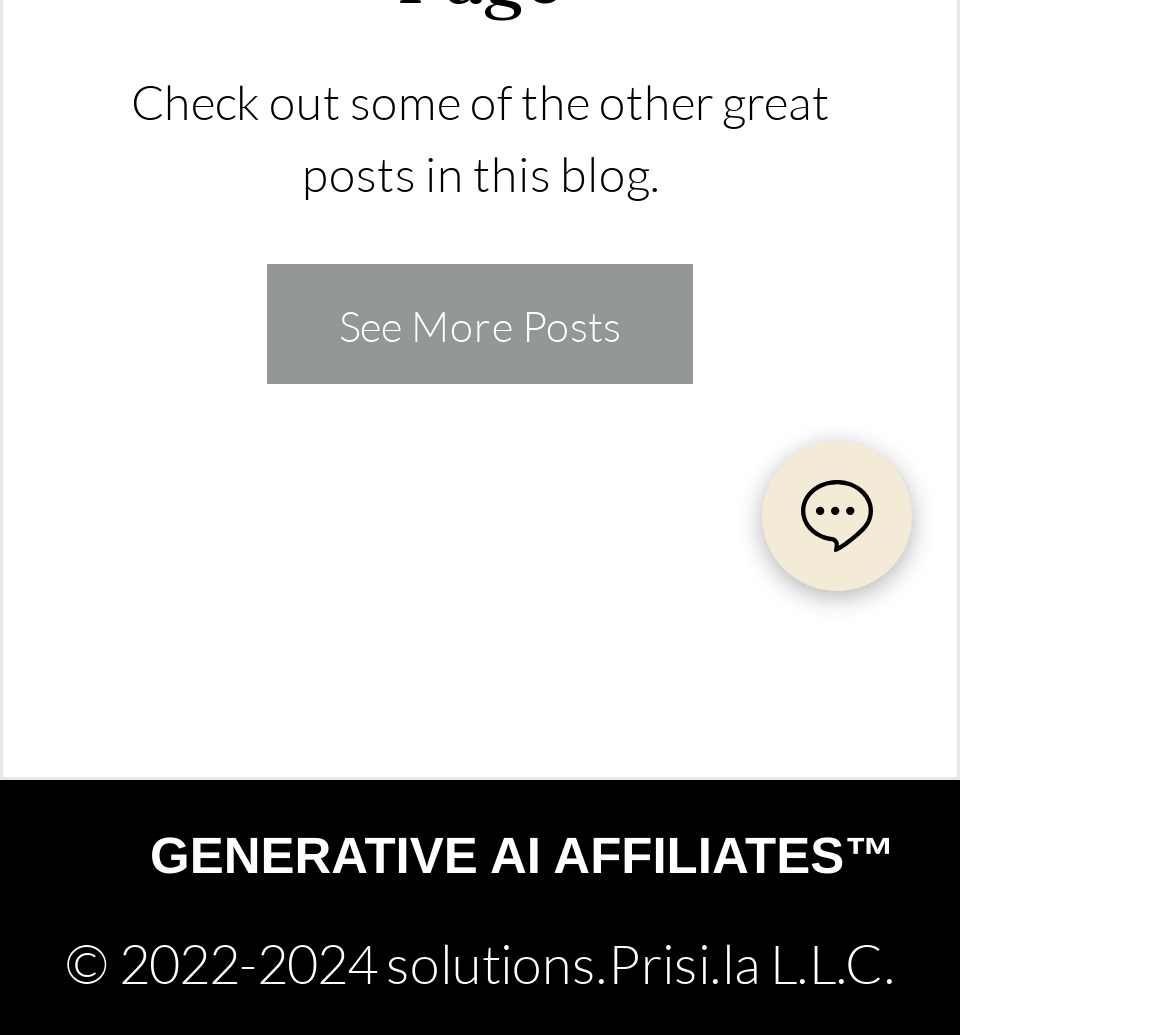Given the webpage screenshot and the description, determine the bounding box coordinates (top-left x, top-left y, bottom-right x, bottom-right y) that define the location of the UI element matching this description: xtw183877c32

None